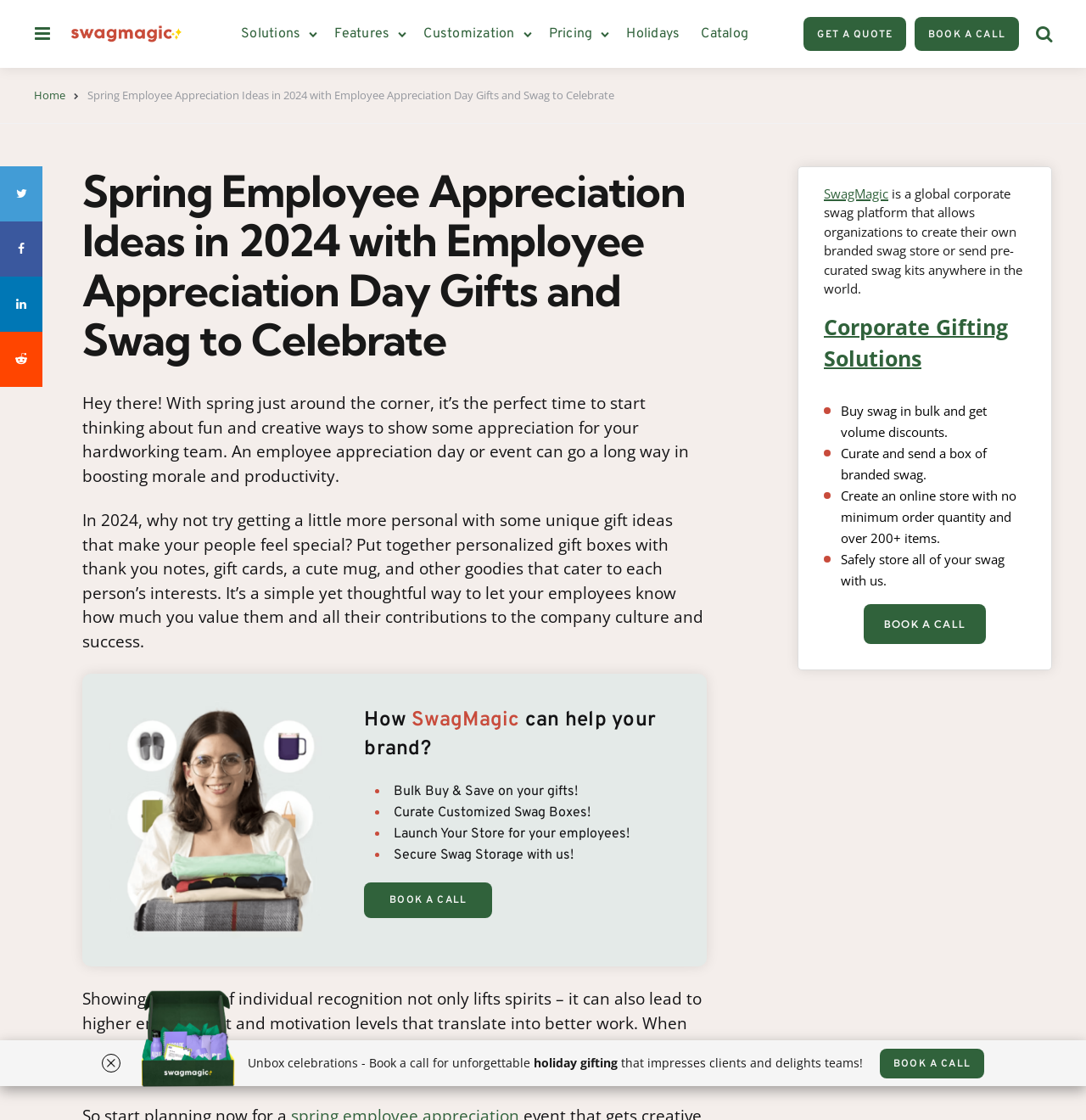Use a single word or phrase to answer the question:
What can be curated with SwagMagic?

Customized swag boxes